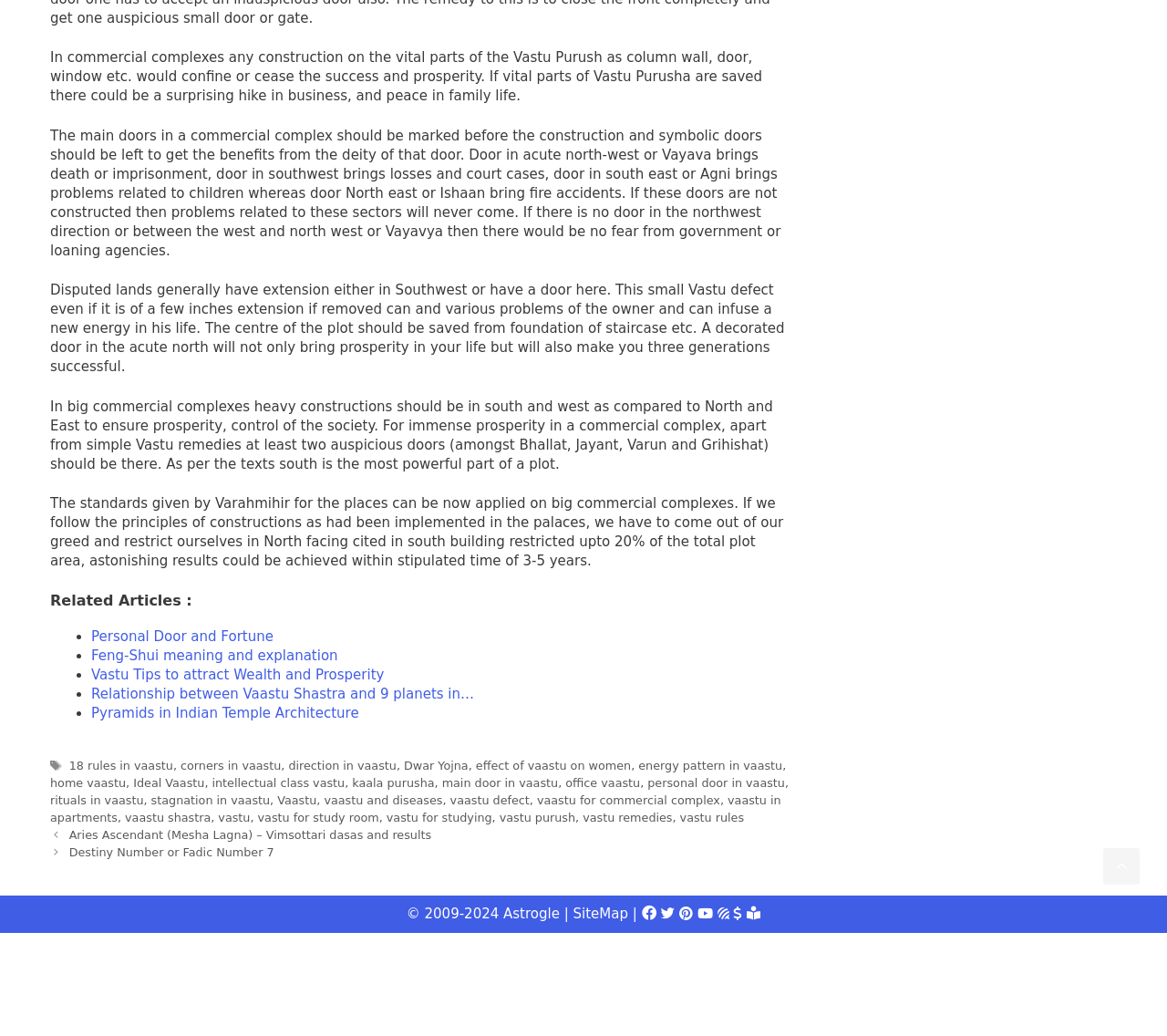Determine the coordinates of the bounding box for the clickable area needed to execute this instruction: "Visit the blog page".

None